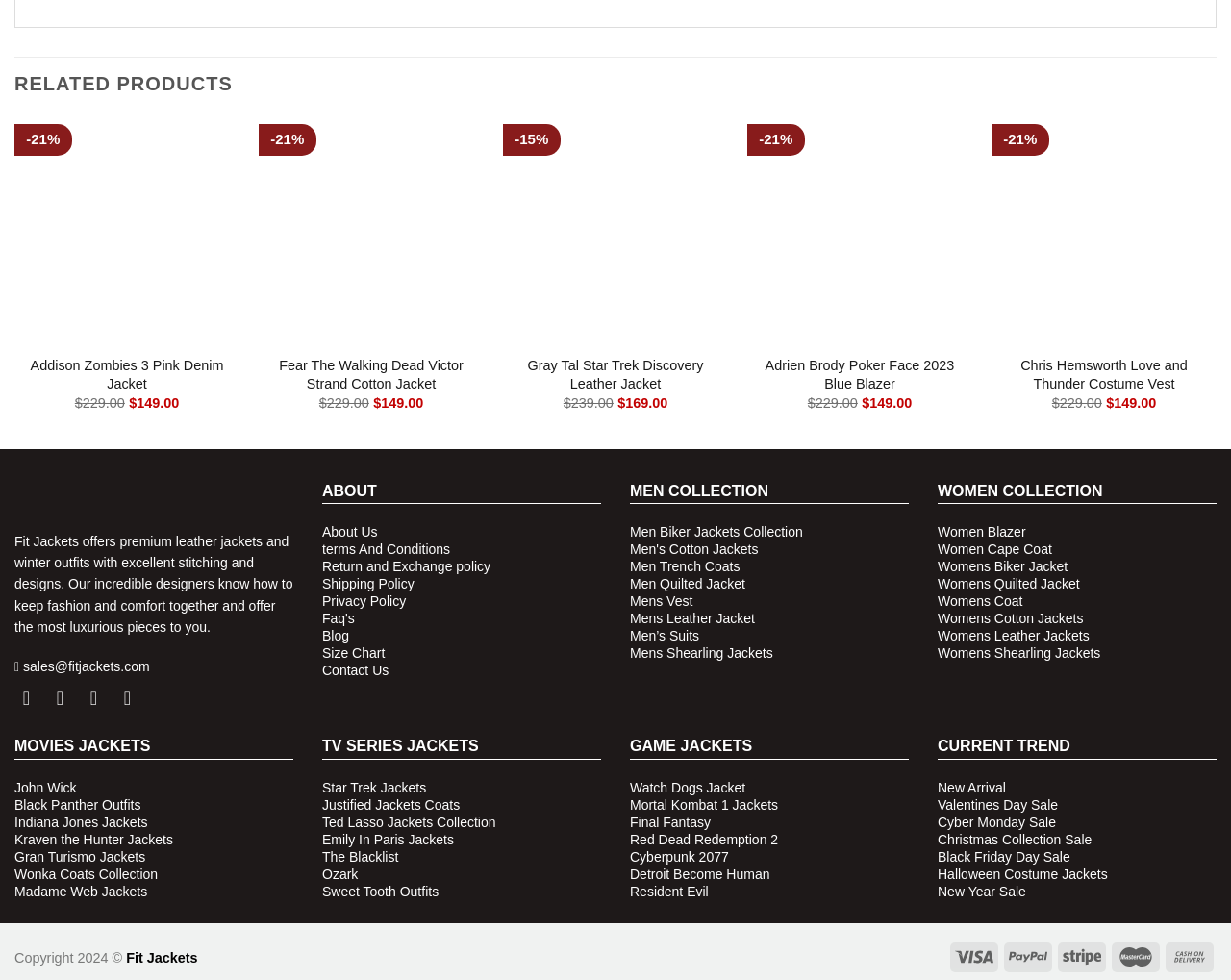Please specify the bounding box coordinates of the element that should be clicked to execute the given instruction: 'View details of Fear The Walking Dead Victor Strand Cotton Jacket'. Ensure the coordinates are four float numbers between 0 and 1, expressed as [left, top, right, bottom].

[0.218, 0.364, 0.385, 0.401]